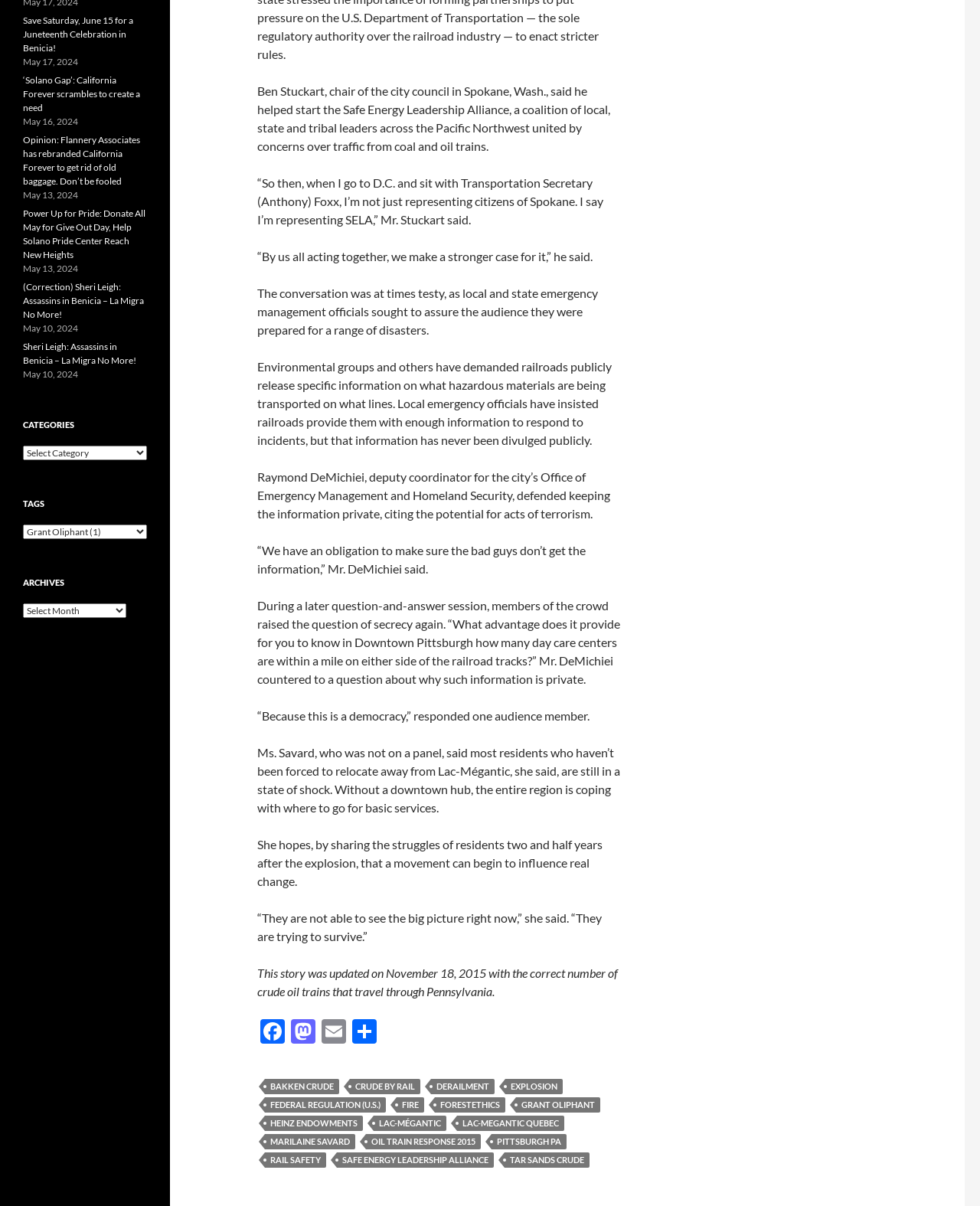Identify the bounding box coordinates of the region that should be clicked to execute the following instruction: "Click on the 'Save Saturday, June 15 for a Juneteenth Celebration in Benicia!' link".

[0.023, 0.012, 0.136, 0.044]